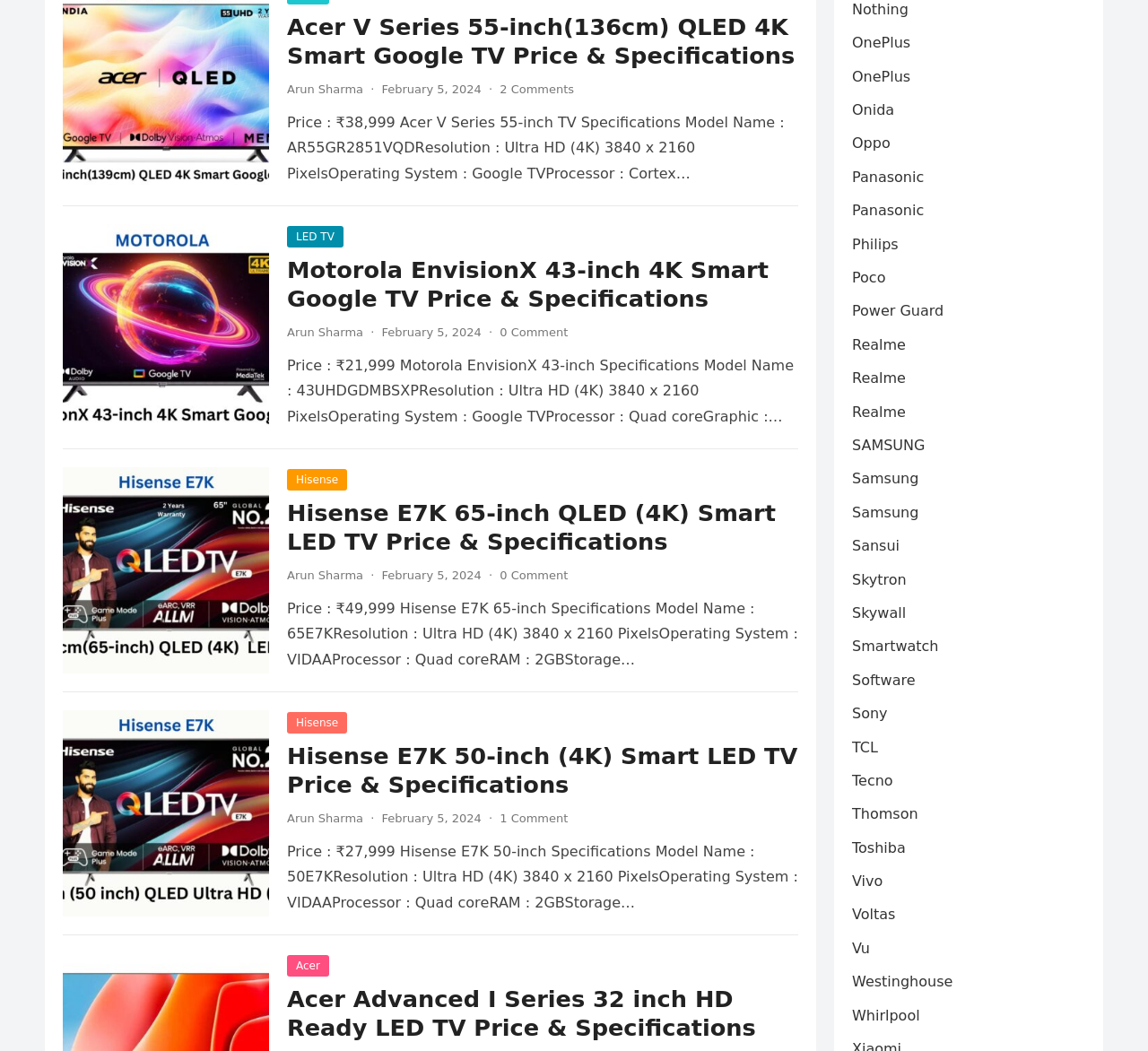Determine the bounding box coordinates for the area that should be clicked to carry out the following instruction: "Browse TVs from Samsung".

[0.742, 0.447, 0.8, 0.464]